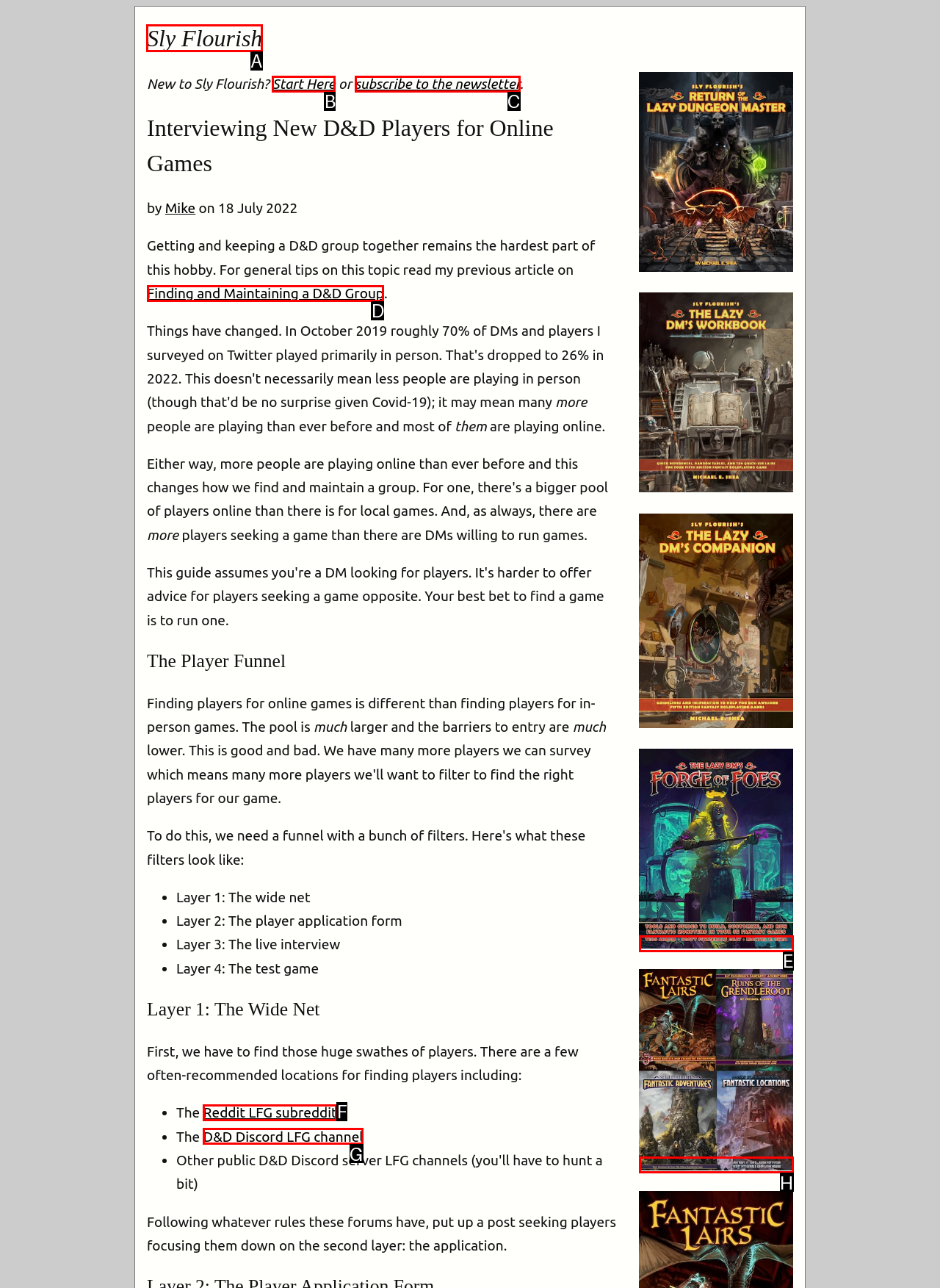Determine the letter of the UI element that will complete the task: Click on the 'Sly Flourish' link
Reply with the corresponding letter.

A